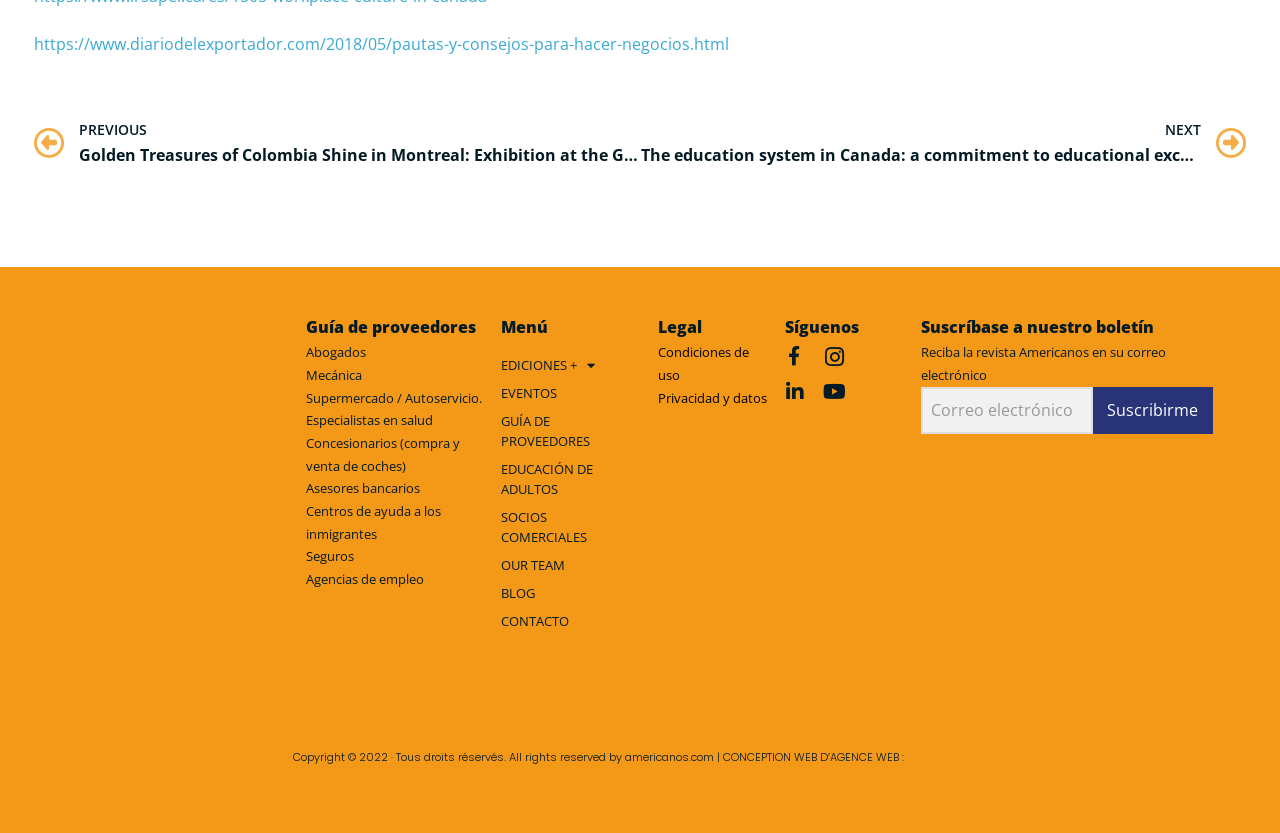Please indicate the bounding box coordinates of the element's region to be clicked to achieve the instruction: "Click the 'NEXT' link". Provide the coordinates as four float numbers between 0 and 1, i.e., [left, top, right, bottom].

[0.5, 0.142, 0.973, 0.203]